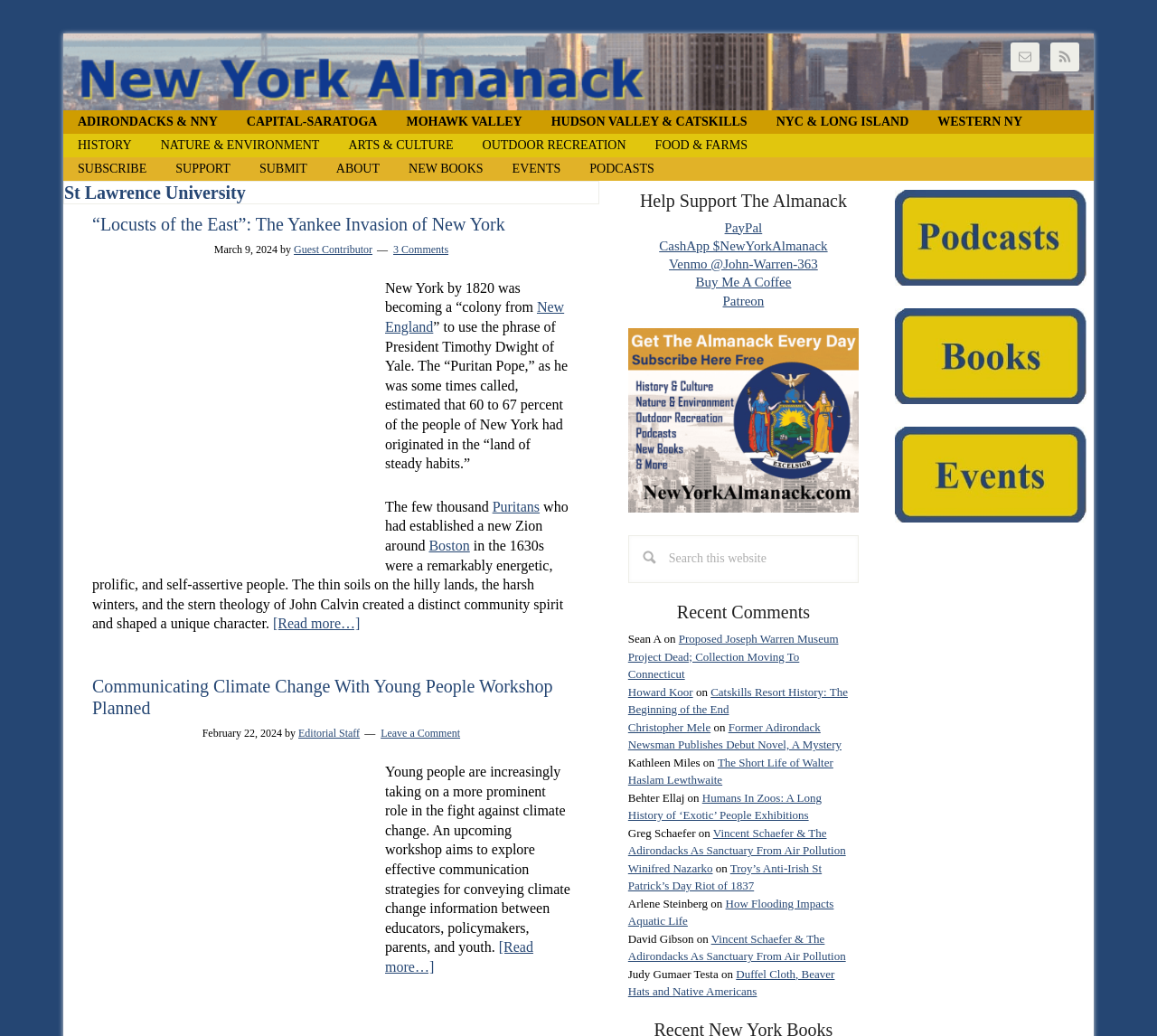Please provide the bounding box coordinates for the element that needs to be clicked to perform the following instruction: "Subscribe to New York Almanack". The coordinates should be given as four float numbers between 0 and 1, i.e., [left, top, right, bottom].

[0.543, 0.483, 0.742, 0.497]